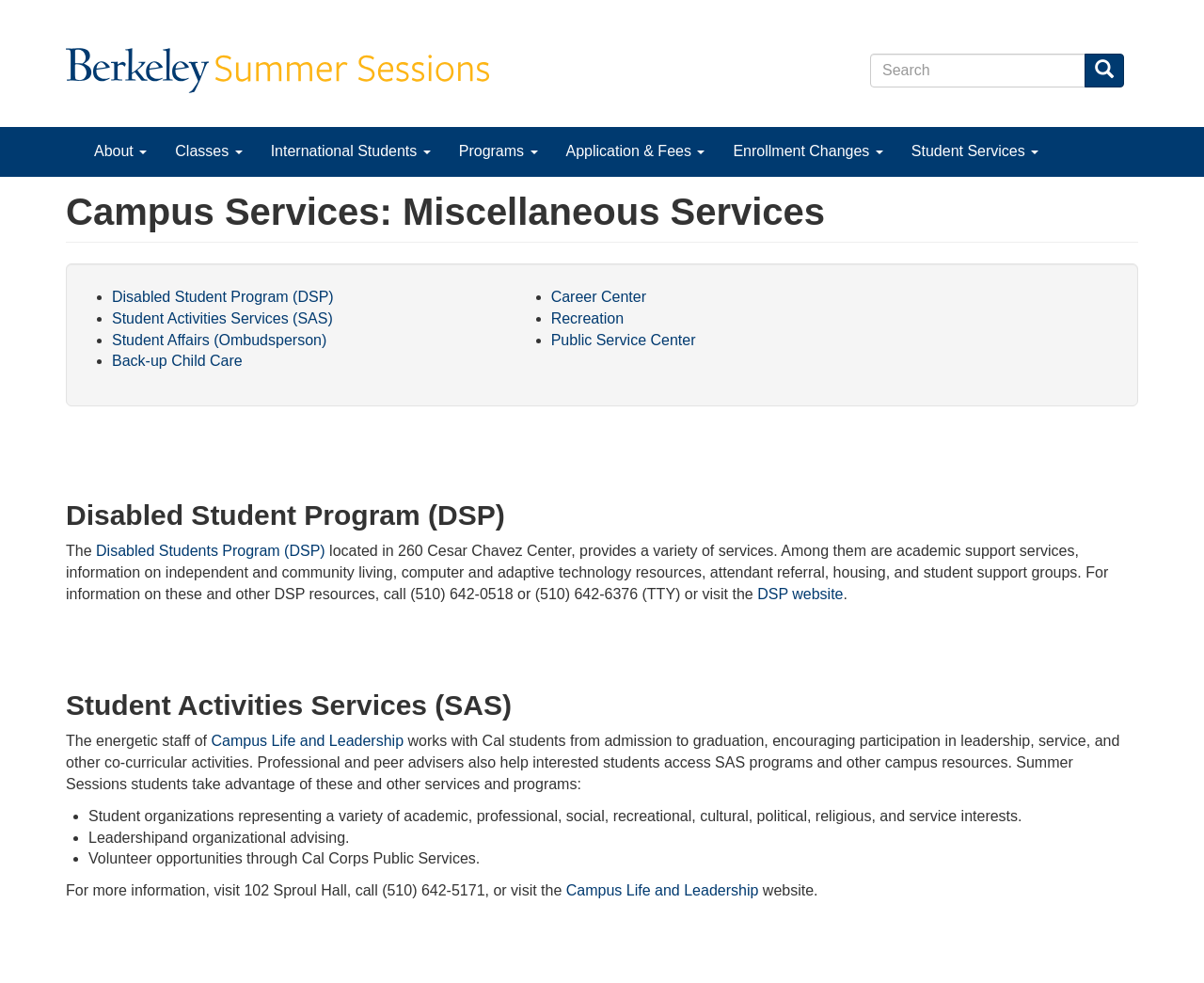Identify the bounding box for the described UI element: "Disabled Students Program (DSP)".

[0.08, 0.552, 0.27, 0.568]